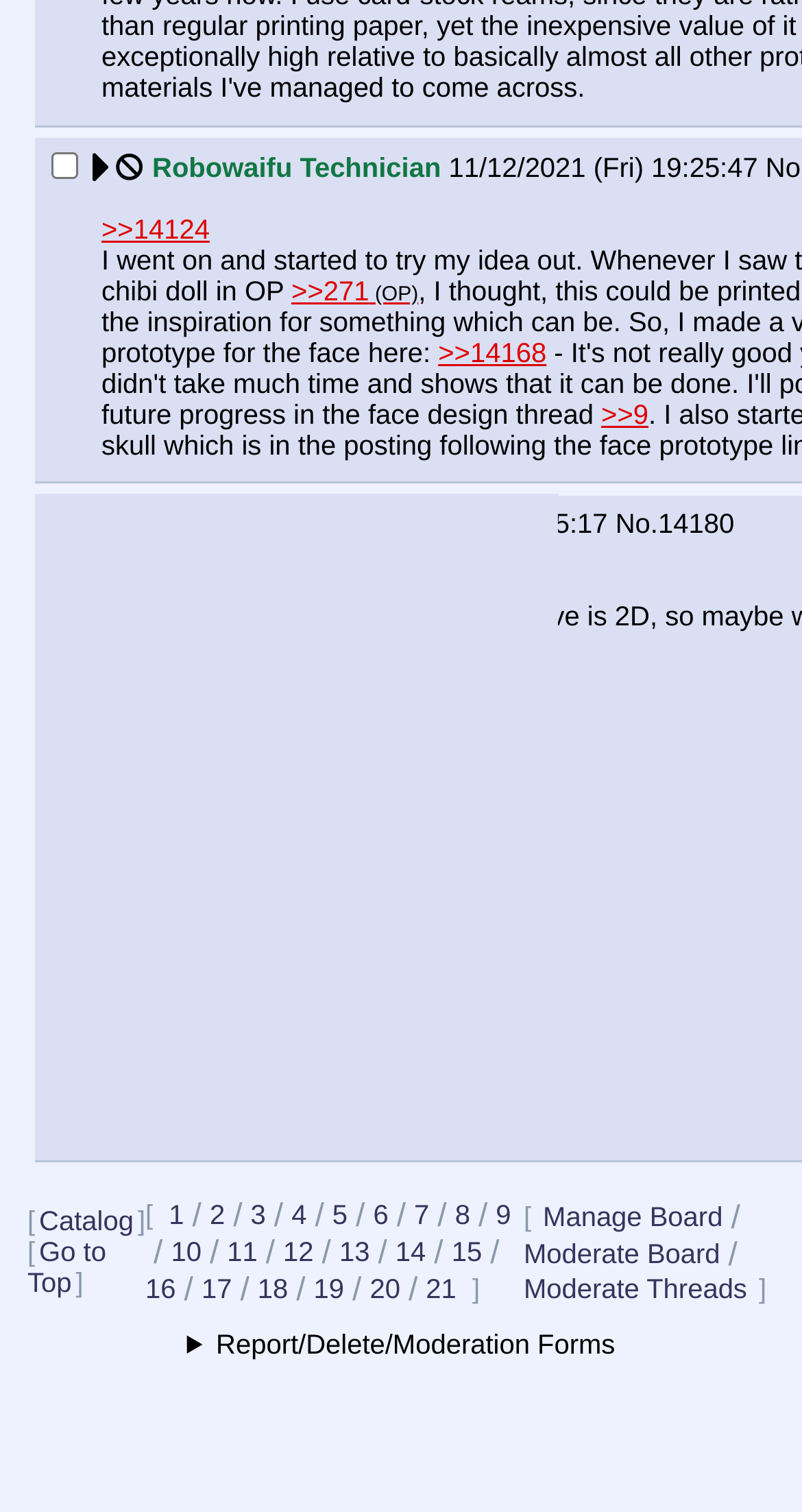Please identify the bounding box coordinates of the element's region that should be clicked to execute the following instruction: "Click the 'Manage Board' link". The bounding box coordinates must be four float numbers between 0 and 1, i.e., [left, top, right, bottom].

[0.677, 0.795, 0.933, 0.815]